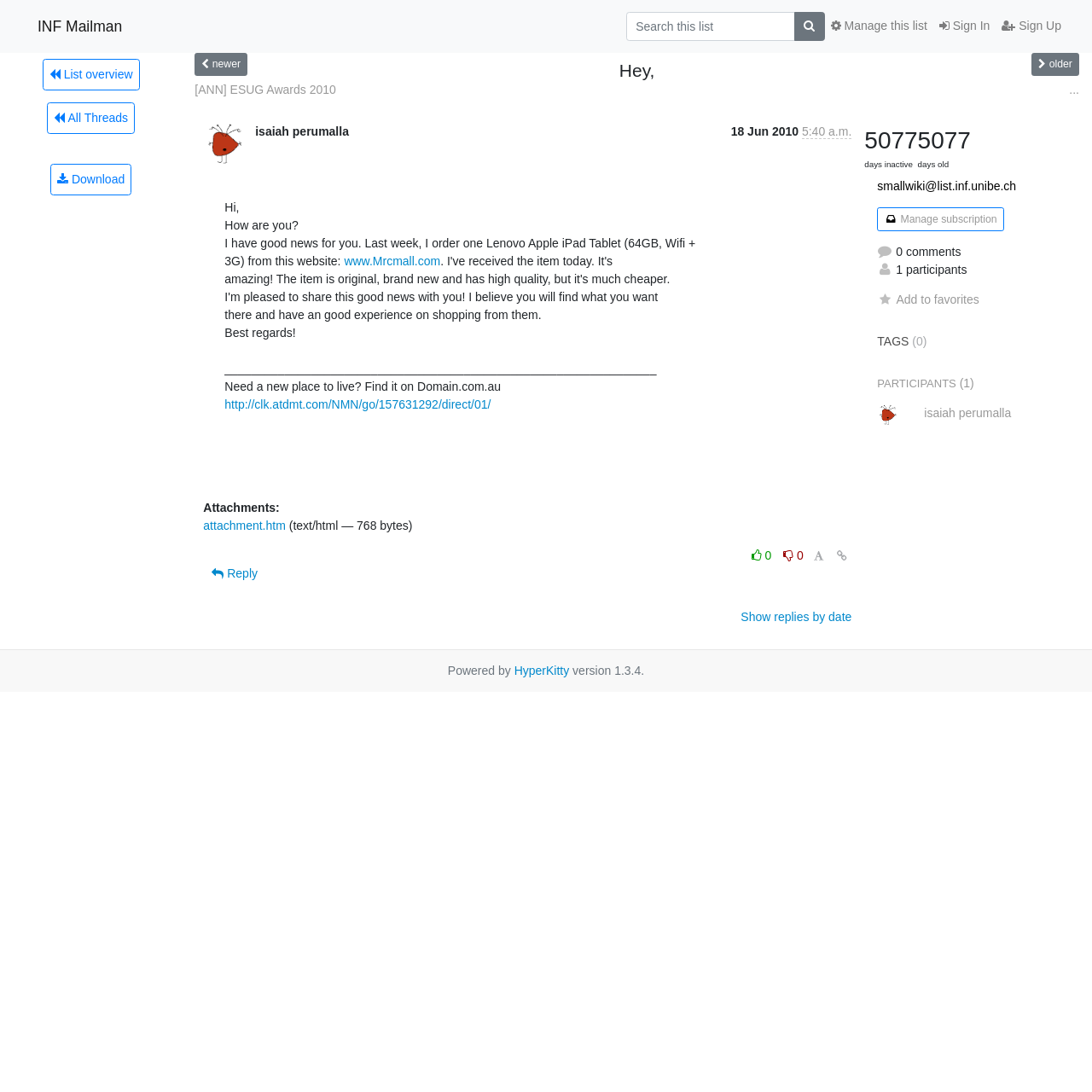Please identify the bounding box coordinates of the clickable region that I should interact with to perform the following instruction: "Add to favorites". The coordinates should be expressed as four float numbers between 0 and 1, i.e., [left, top, right, bottom].

[0.803, 0.268, 0.897, 0.28]